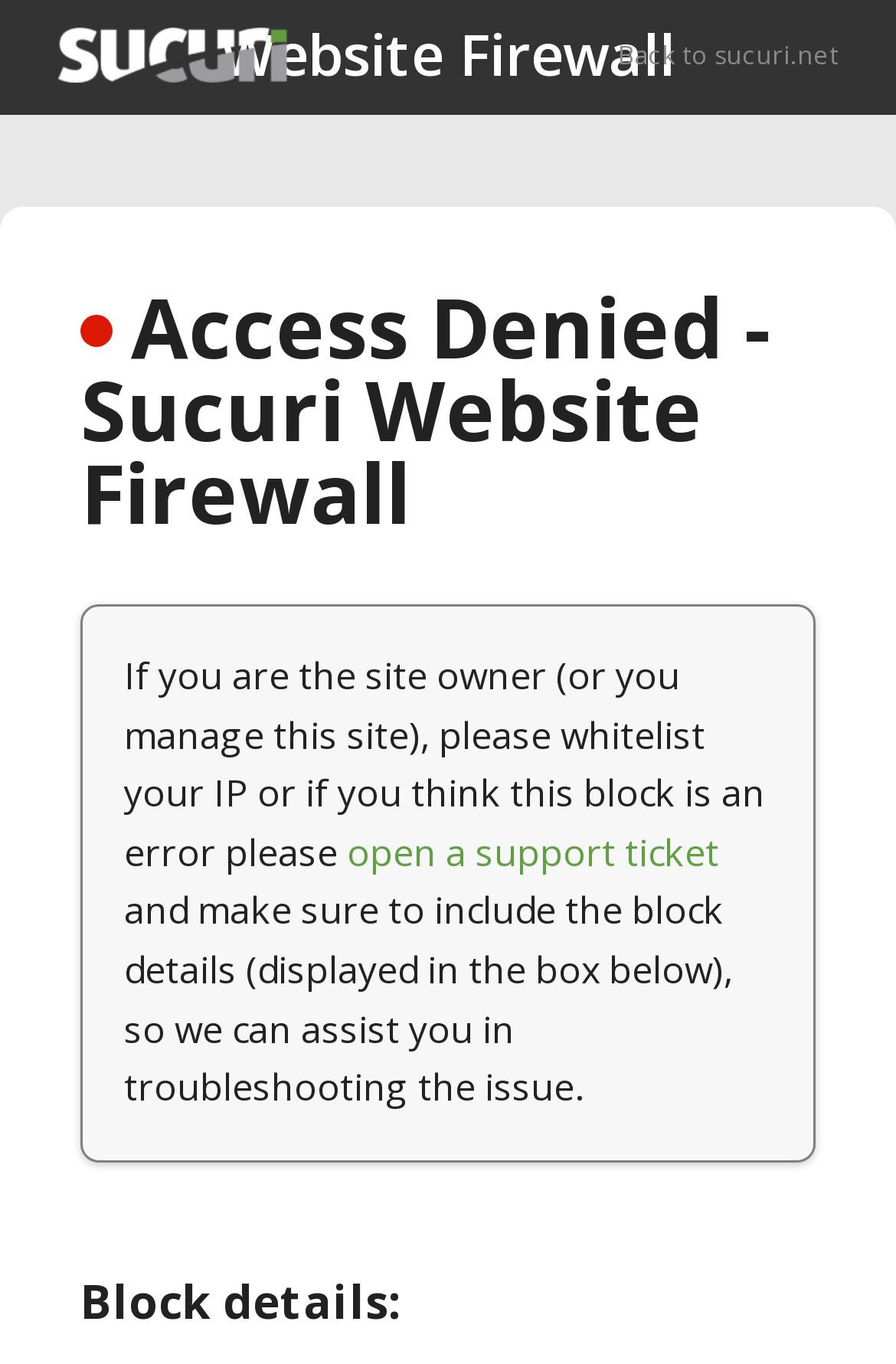What is the name of the firewall blocking access to the website?
Craft a detailed and extensive response to the question.

The heading 'Access Denied - Sucuri Website Firewall' and the static text 'Website Firewall' indicate that the firewall blocking access to the website is called Sucuri Website Firewall.